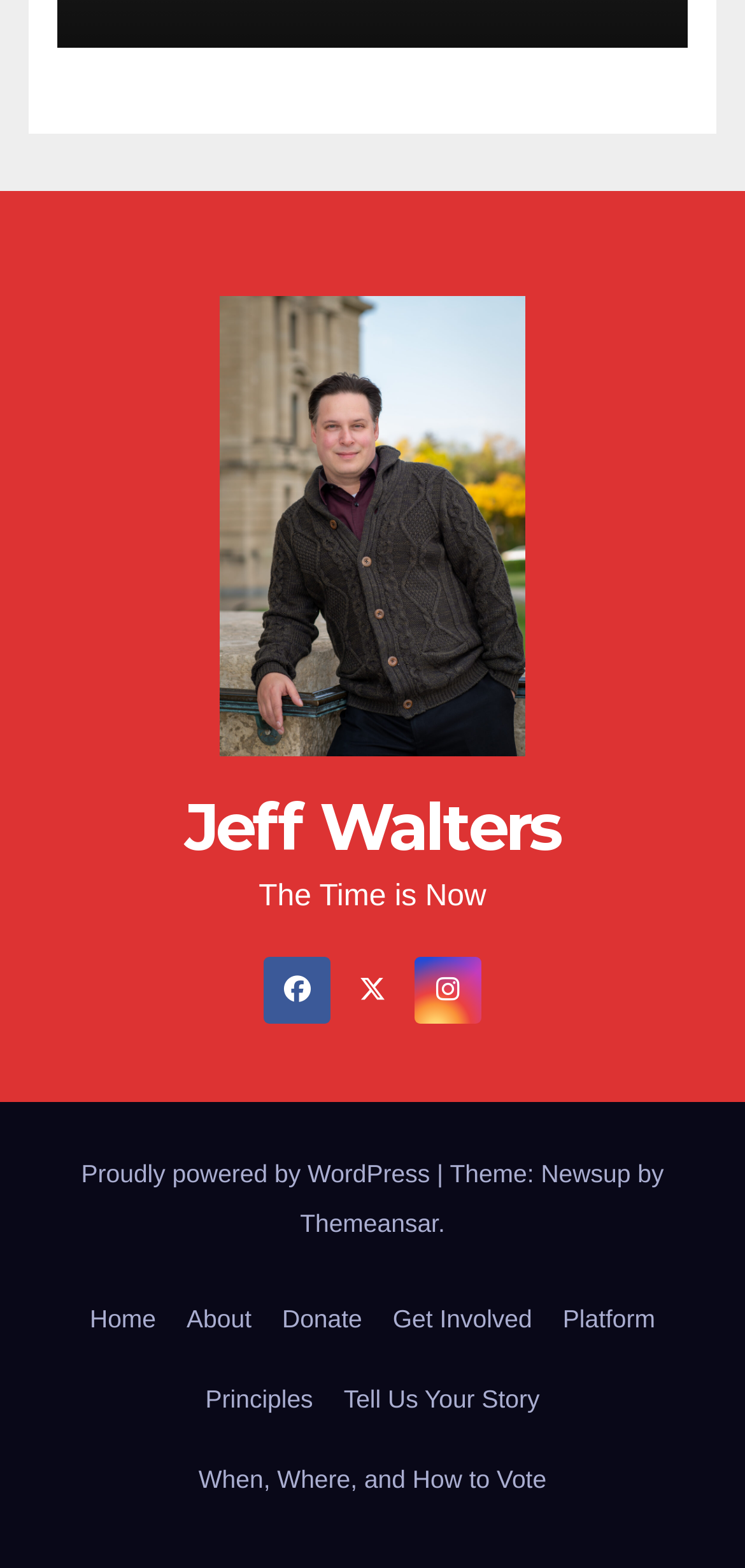Look at the image and write a detailed answer to the question: 
What is the theme of the website?

The theme of the website is Newsup, which can be found in the footer section of the webpage, where it says 'Theme: Newsup by Themeansar'.